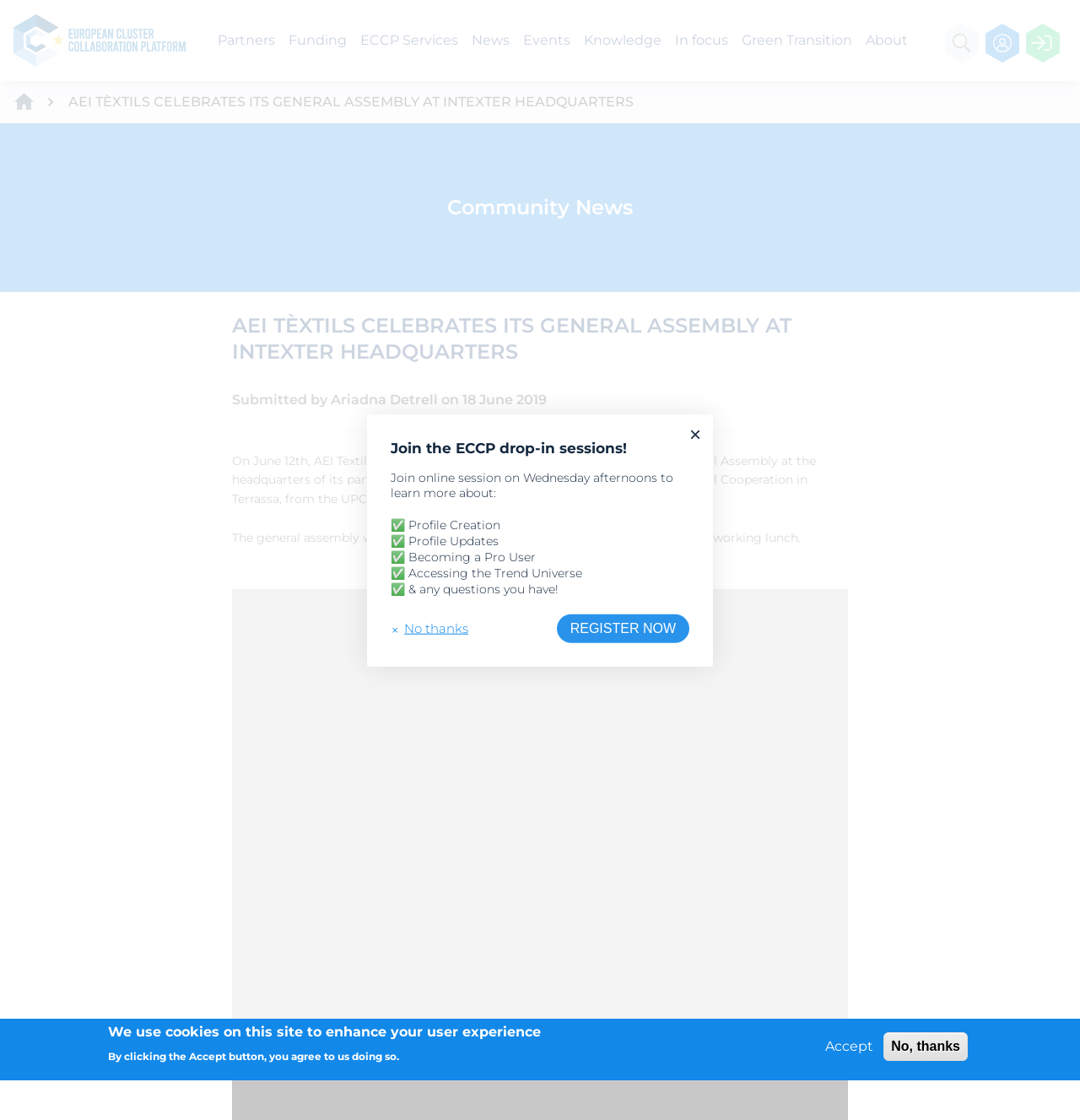Please answer the following question using a single word or phrase: 
What is the name of the platform that provides services such as cluster booster academy and trend universe?

ECCP